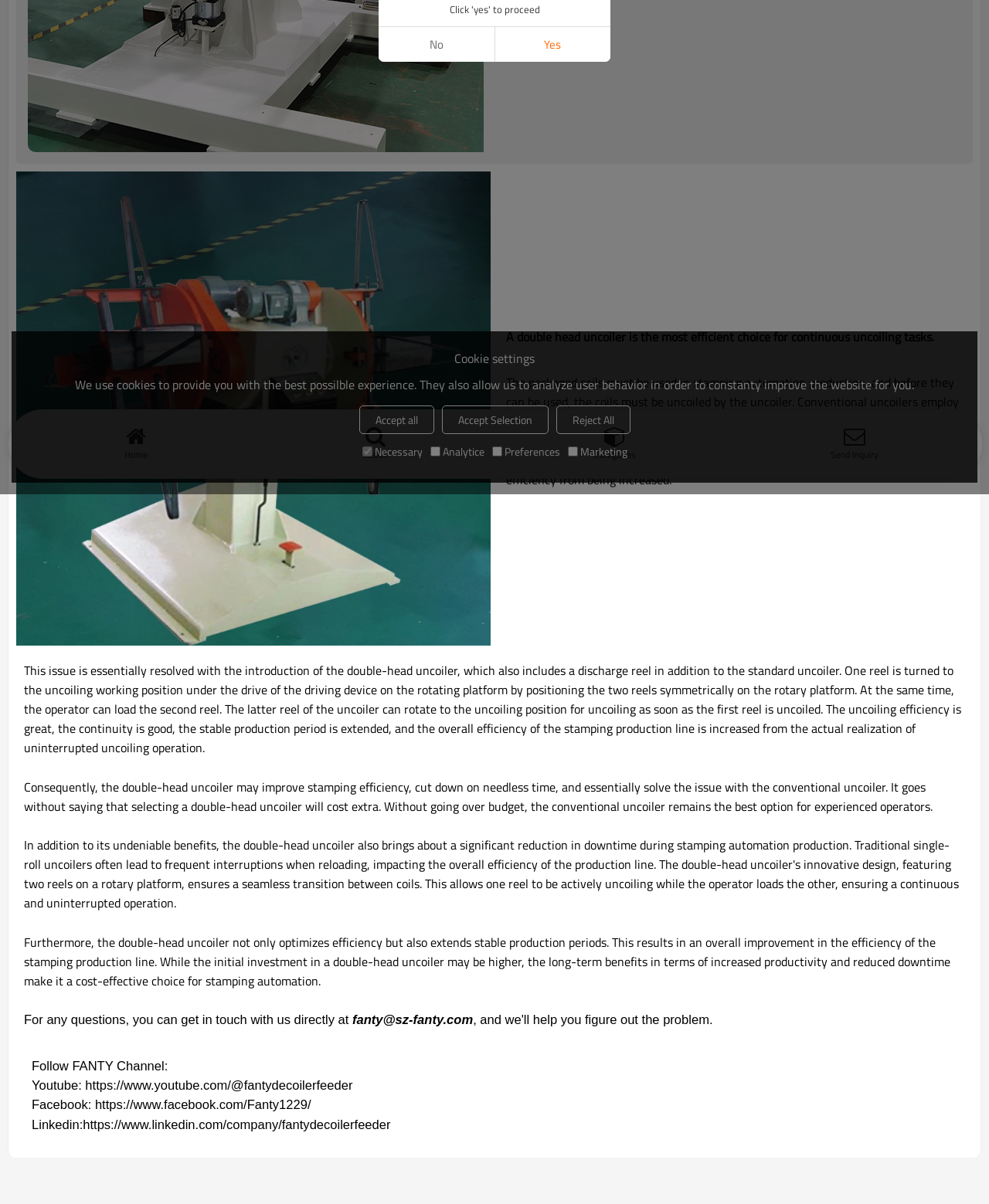Identify the bounding box for the described UI element. Provide the coordinates in (top-left x, top-left y, bottom-right x, bottom-right y) format with values ranging from 0 to 1: Yes

[0.5, 0.022, 0.617, 0.051]